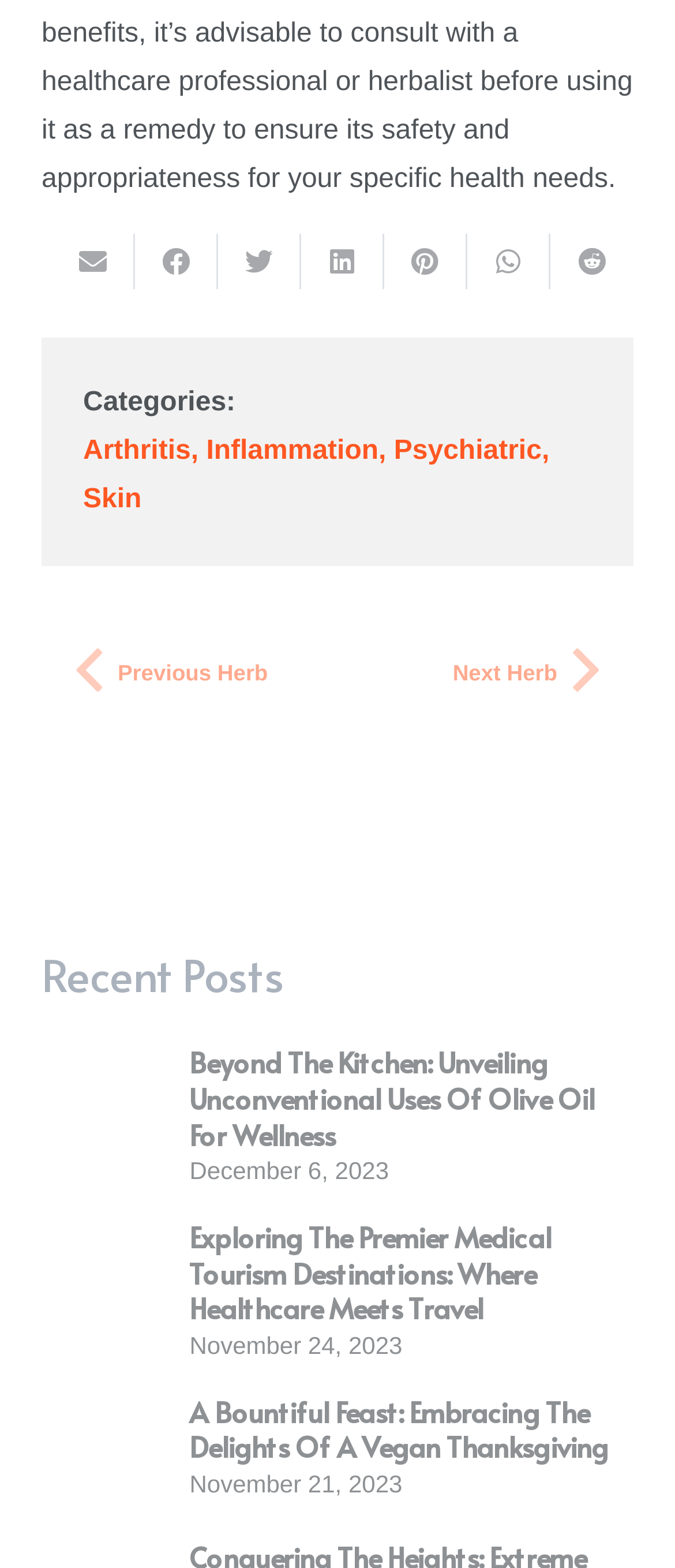What is the date of the second article?
Give a one-word or short-phrase answer derived from the screenshot.

November 24, 2023